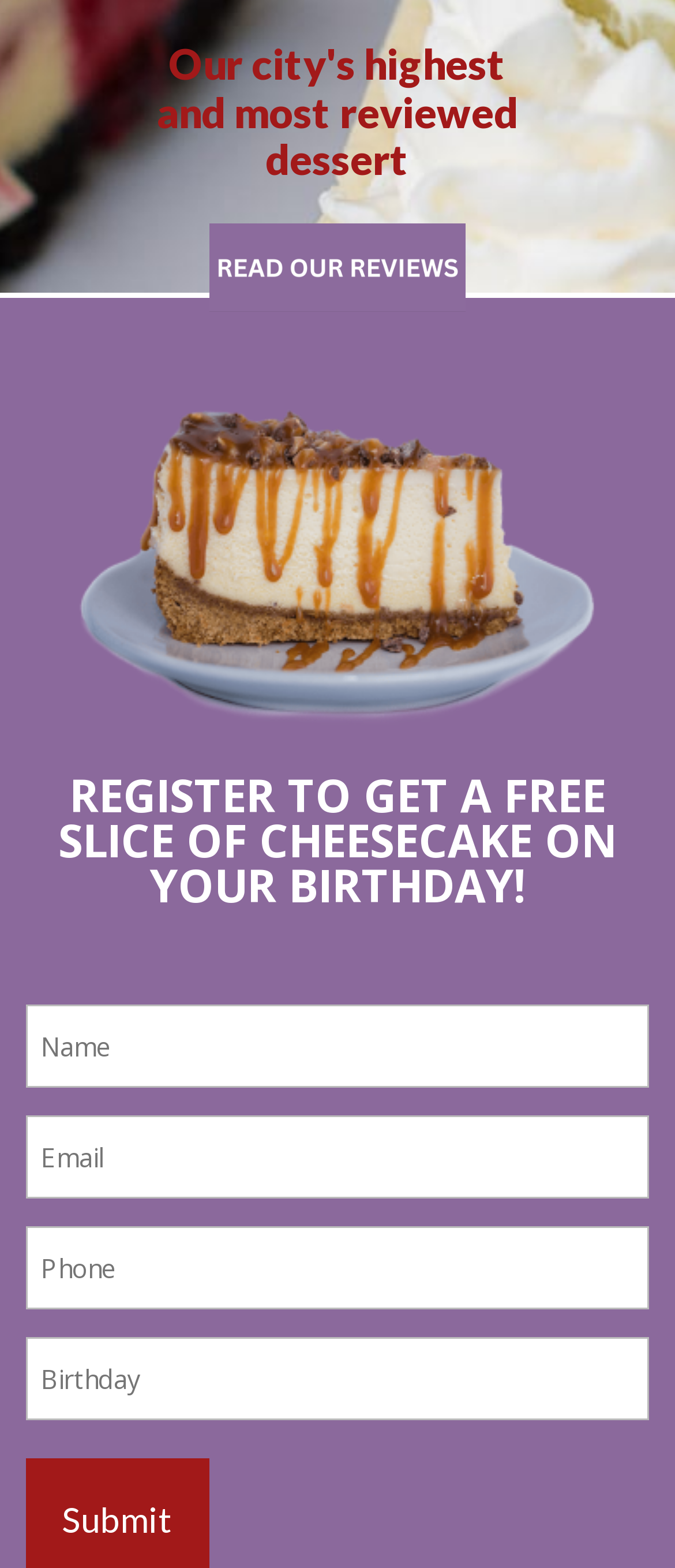What is the theme of the image on the webpage?
Using the visual information, reply with a single word or short phrase.

Birthday cheesecake